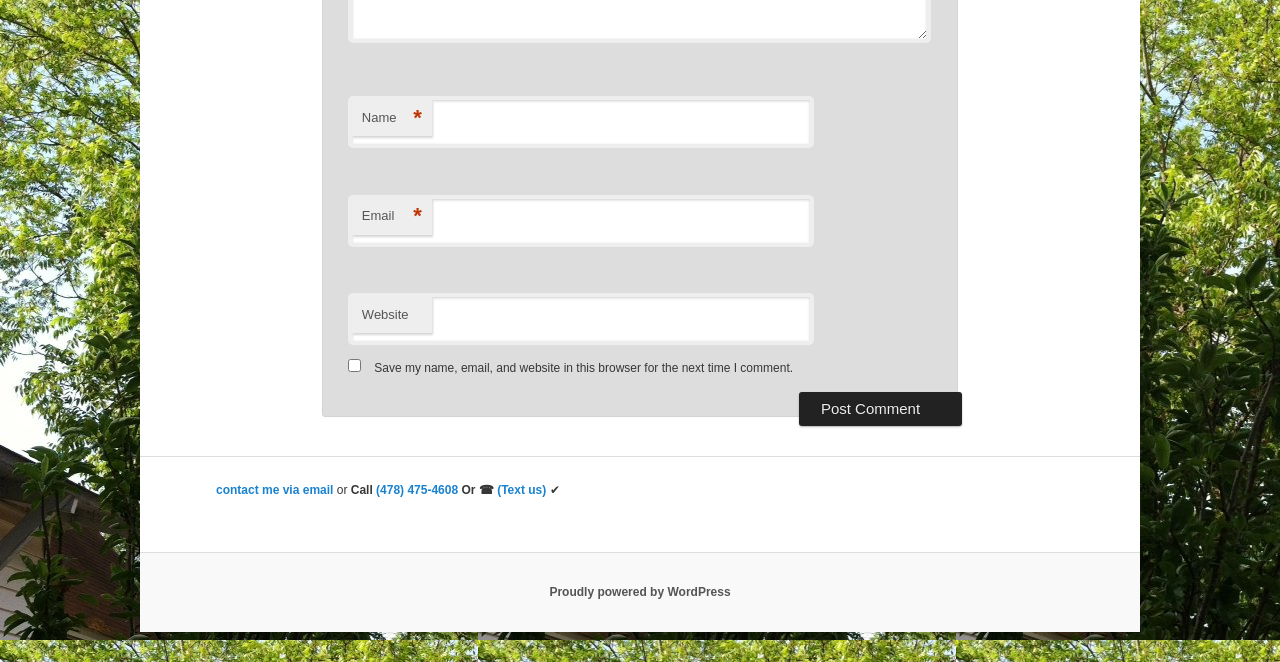Identify the bounding box coordinates of the clickable region required to complete the instruction: "proceed to buy". The coordinates should be given as four float numbers within the range of 0 and 1, i.e., [left, top, right, bottom].

None